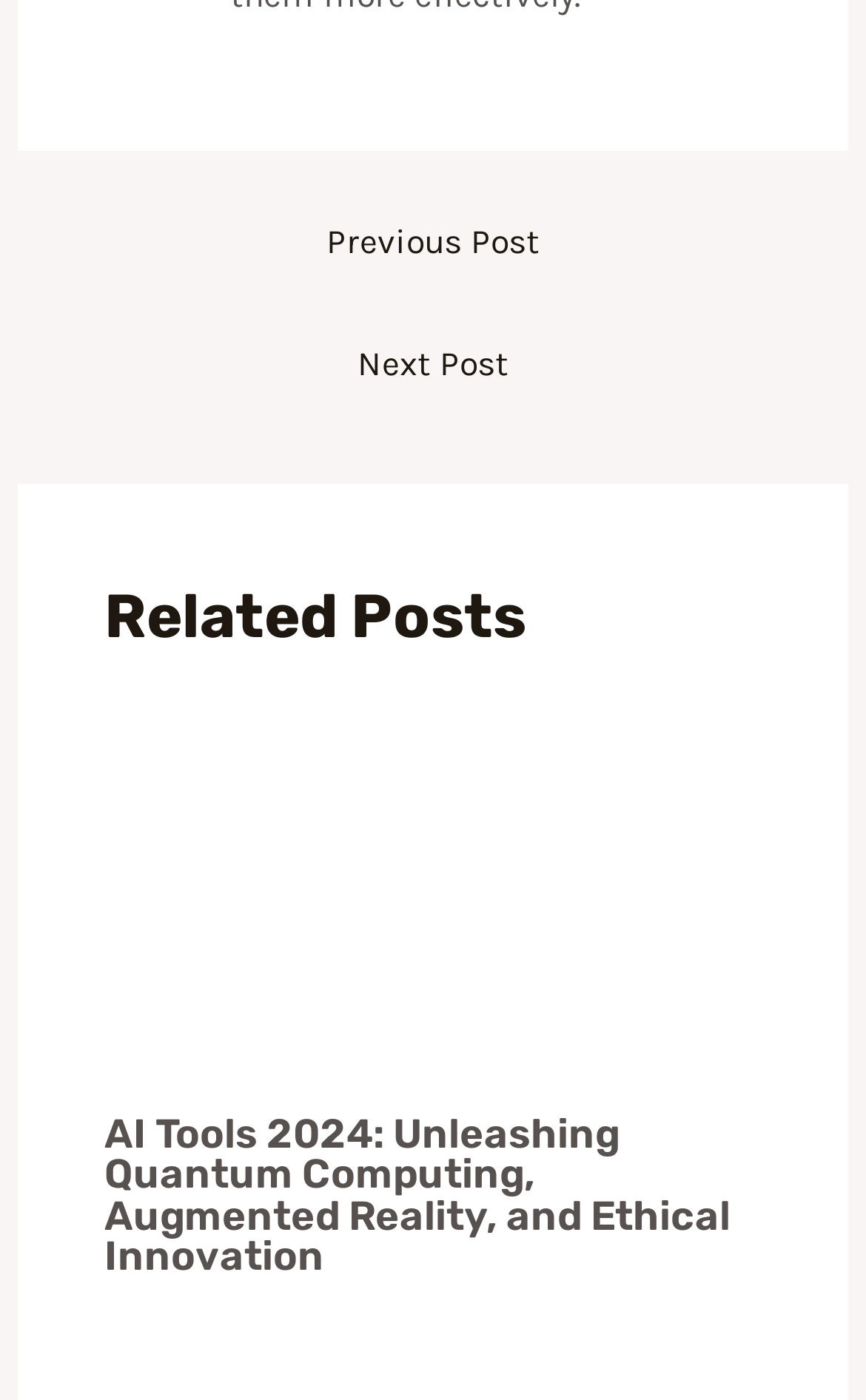What is the title of the related post?
Kindly offer a comprehensive and detailed response to the question.

I looked at the heading element under the 'Related Posts' section, and it contains the text 'AI Tools 2024: Unleashing Quantum Computing, Augmented Reality, and Ethical Innovation', which is the title of the related post.